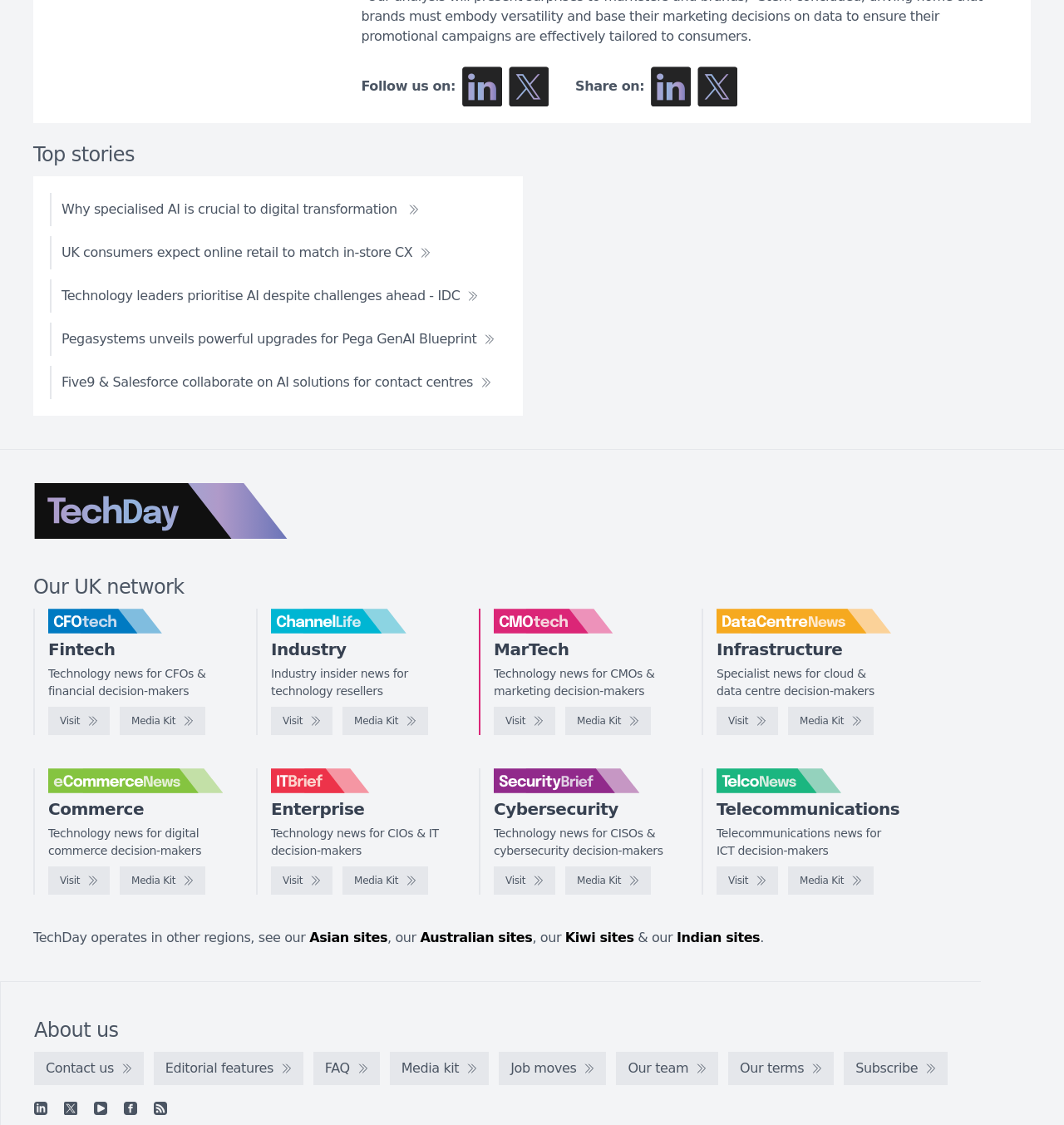Given the description Media Kit, predict the bounding box coordinates of the UI element. Ensure the coordinates are in the format (top-left x, top-left y, bottom-right x, bottom-right y) and all values are between 0 and 1.

[0.113, 0.77, 0.193, 0.795]